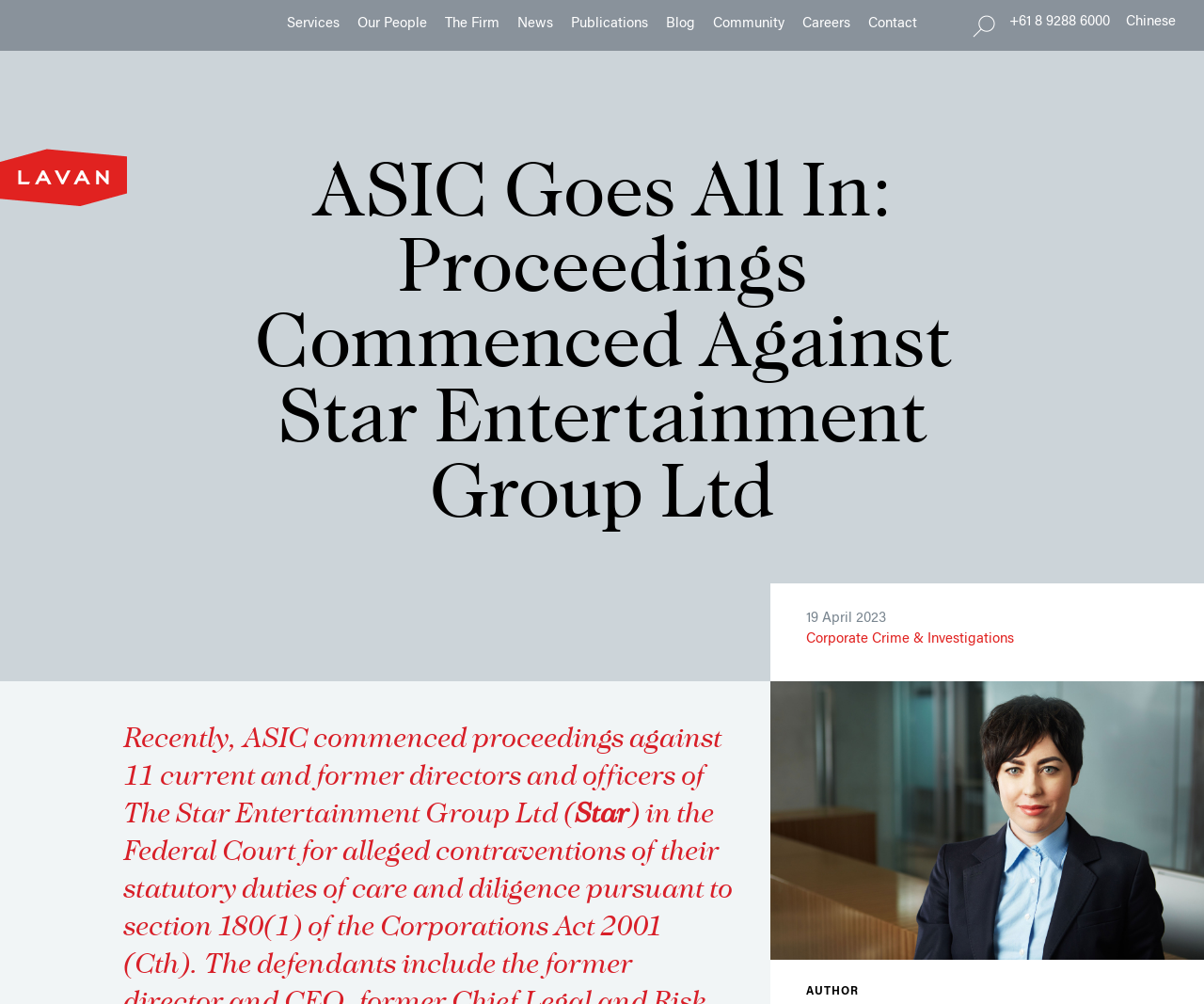Create an in-depth description of the webpage, covering main sections.

The webpage appears to be a news article or blog post from a law firm, Lavan. At the top, there is a navigation menu with 9 links: "Services", "Our People", "The Firm", "News", "Publications", "Blog", "Community", "Careers", and "Contact". These links are positioned horizontally across the top of the page.

Below the navigation menu, there is a large heading that reads "ASIC Goes All In: Proceedings Commenced Against Star Entertainment Group Ltd". This heading spans most of the width of the page.

The main content of the page is a news article or blog post. The article starts with a paragraph of text that discusses ASIC commencing proceedings against 11 current and former directors and officers of The Star Entertainment Group Ltd. This text is positioned below the heading and takes up most of the width of the page.

To the right of the article, there is a sidebar with a link to "Corporate Crime & Investigations" and a date "19 April 2023". Below the date, there is a link with no text, but it contains an image that takes up the rest of the sidebar.

At the very bottom of the page, there is a small text that reads "AUTHOR".